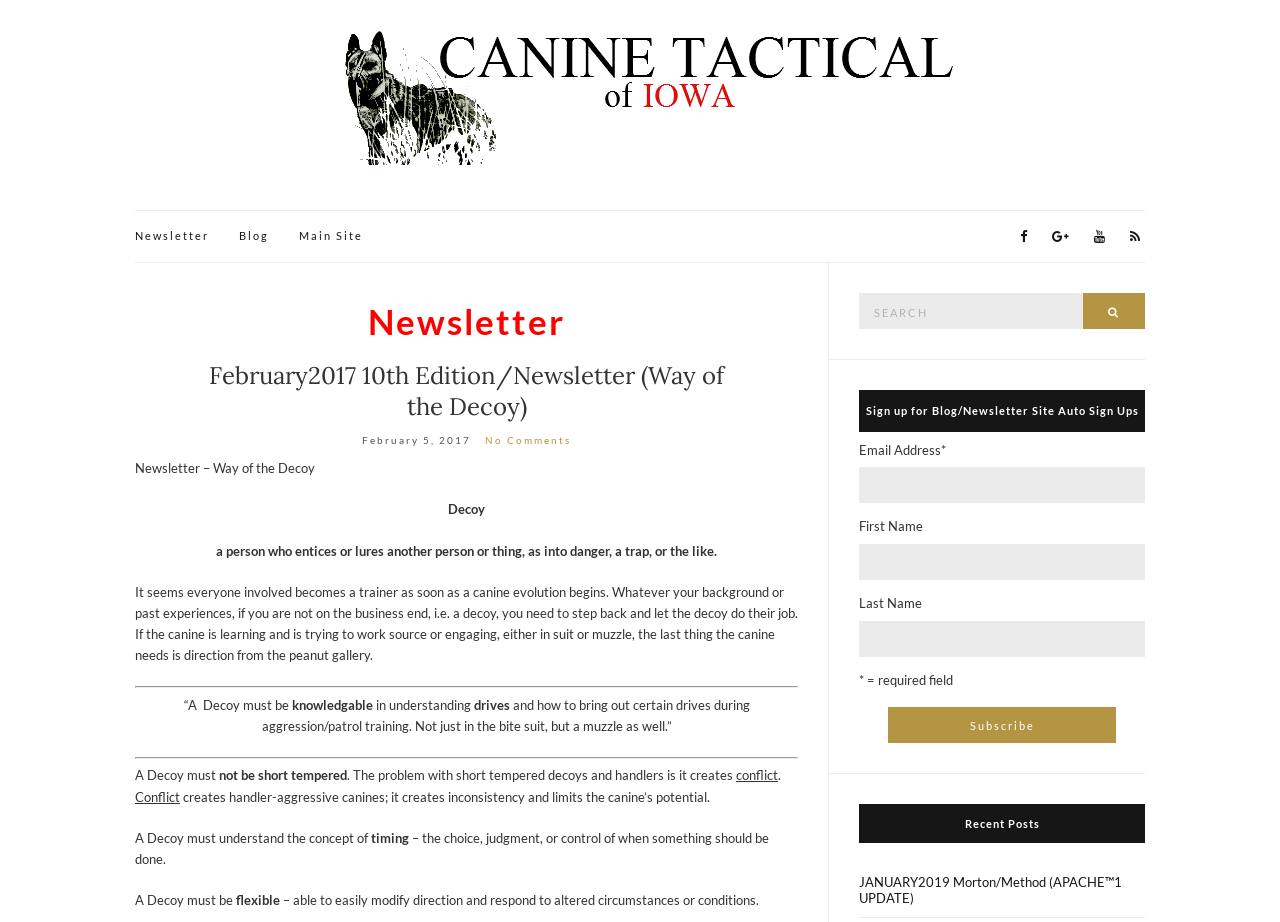Use a single word or phrase to answer the question:
What is required to sign up for the blog?

Email Address, First Name, Last Name